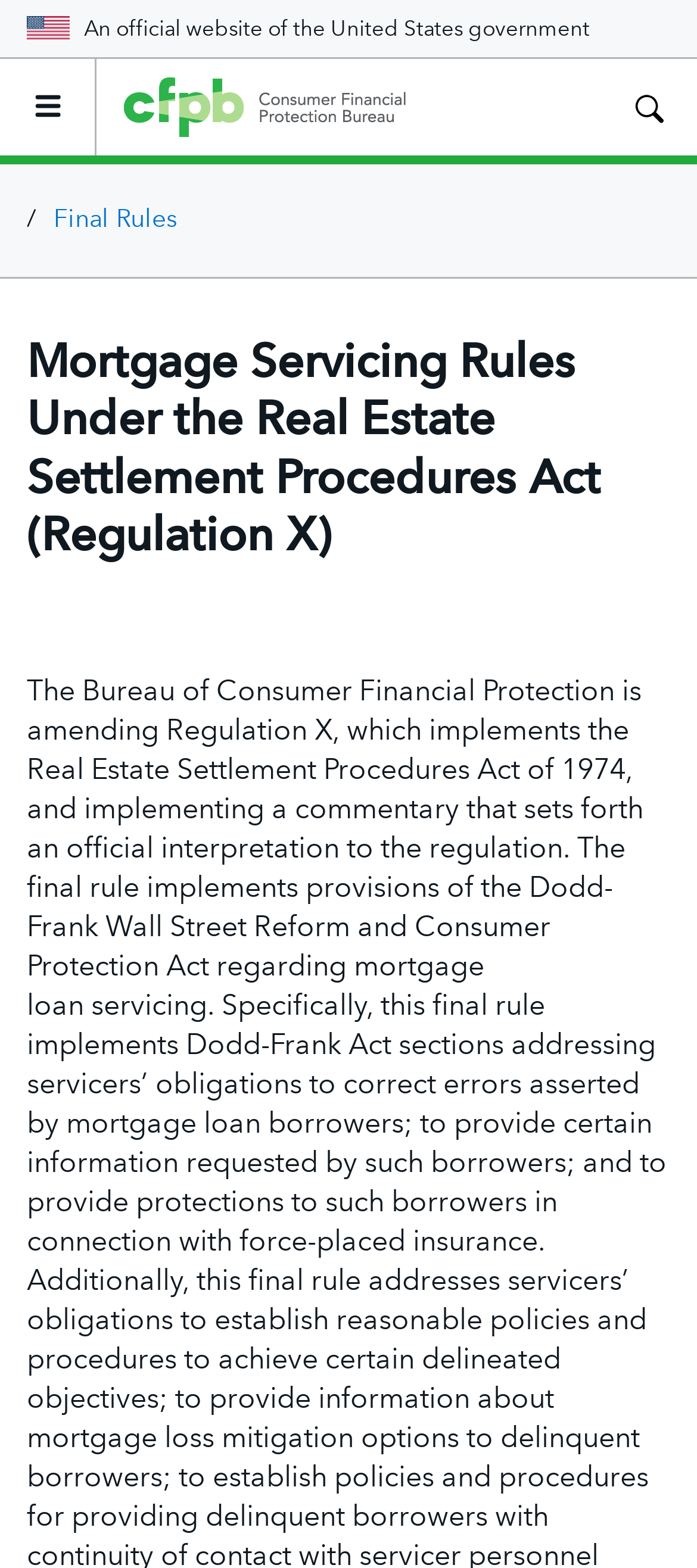Generate the main heading text from the webpage.

Mortgage Servicing Rules Under the Real Estate Settlement Procedures Act (Regulation X)